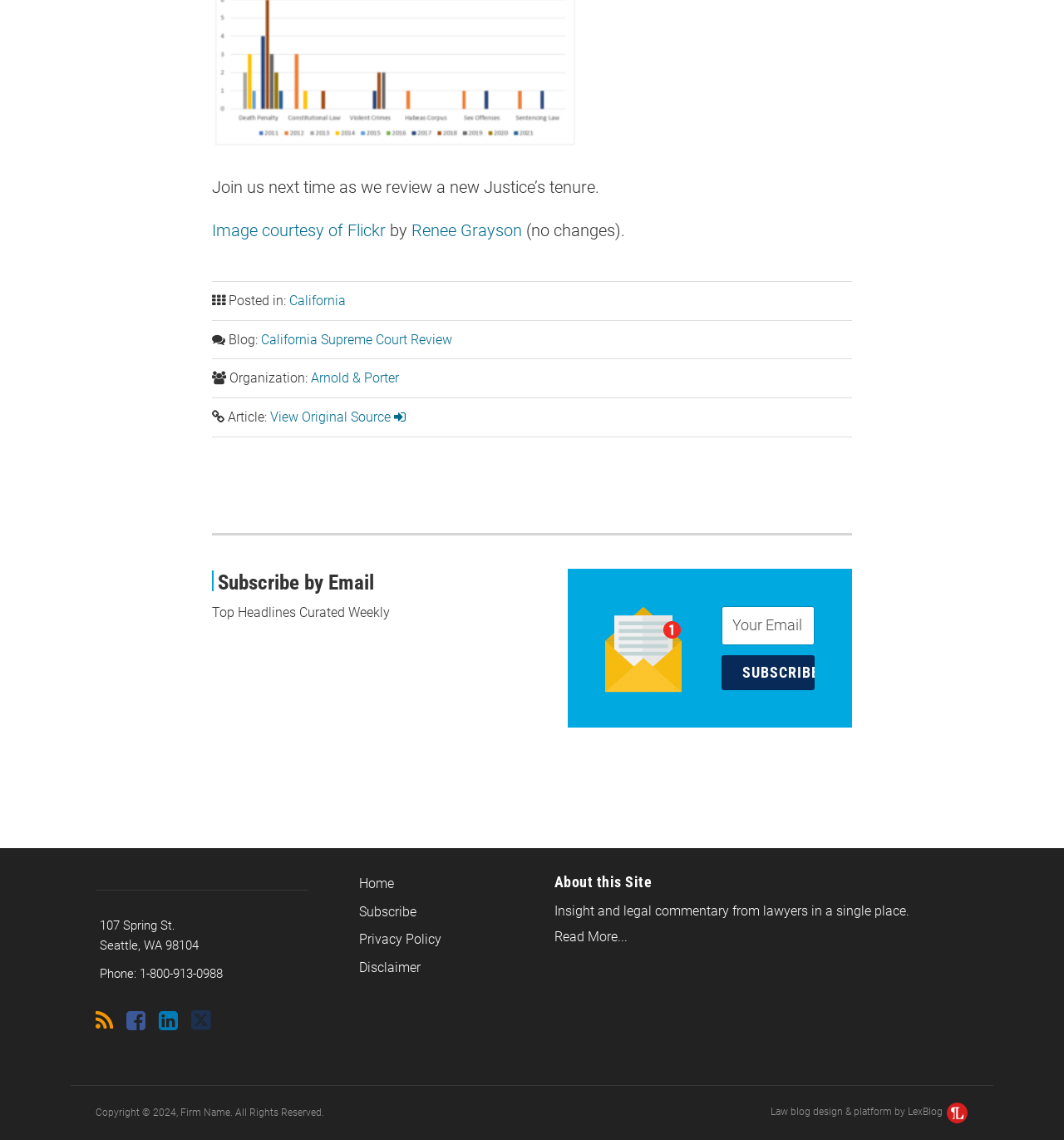Indicate the bounding box coordinates of the element that must be clicked to execute the instruction: "Select the Retail option". The coordinates should be given as four float numbers between 0 and 1, i.e., [left, top, right, bottom].

None